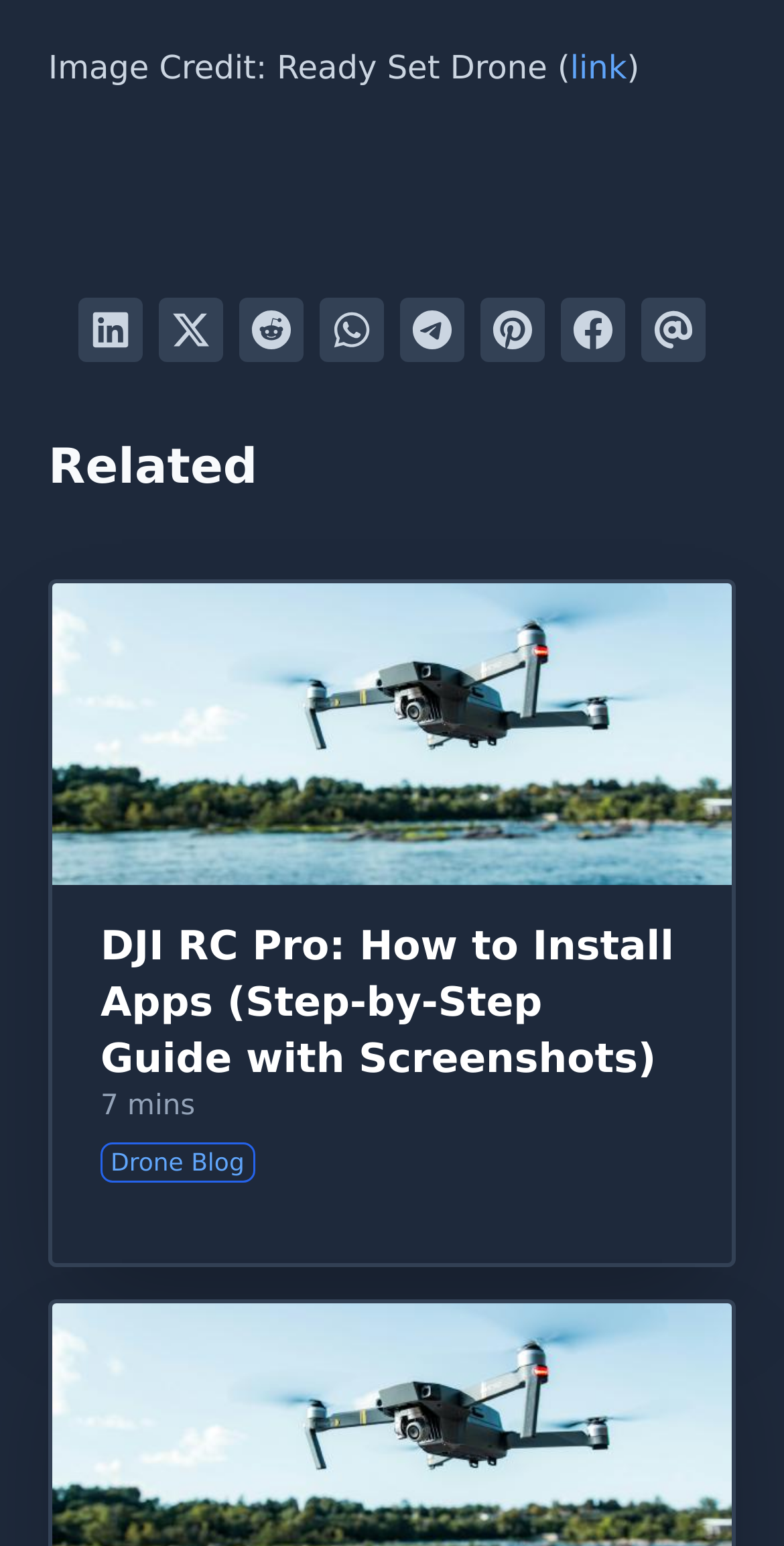Please respond to the question using a single word or phrase:
How many social media sharing options are available?

8